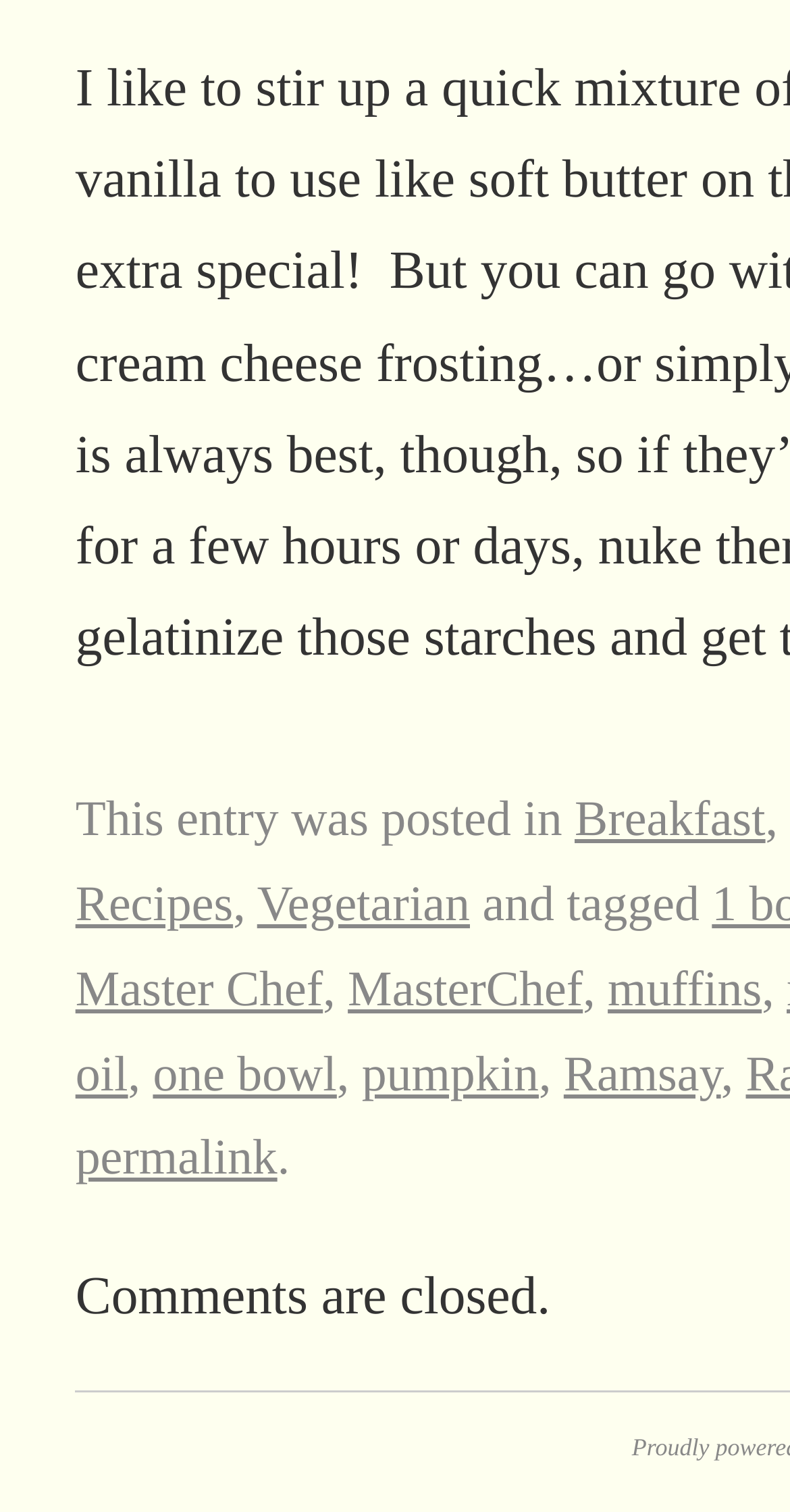What is one of the ingredients?
Please provide a comprehensive answer to the question based on the webpage screenshot.

One of the ingredients can be determined by looking at the links at the top of the webpage. One of the links is 'oil', which suggests that oil is one of the ingredients in the recipe.